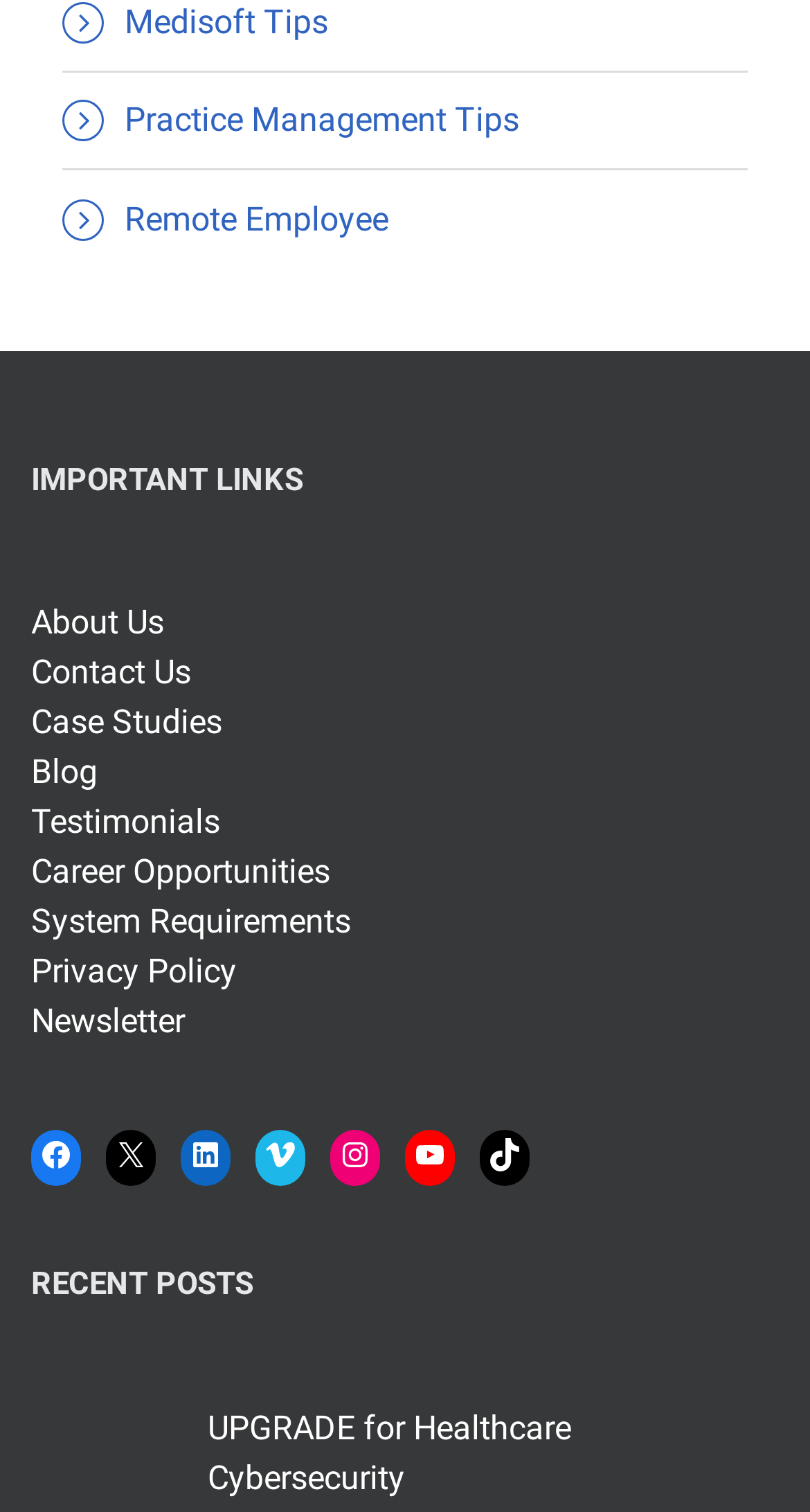Extract the bounding box coordinates for the UI element described as: "Blog".

[0.038, 0.495, 0.121, 0.528]